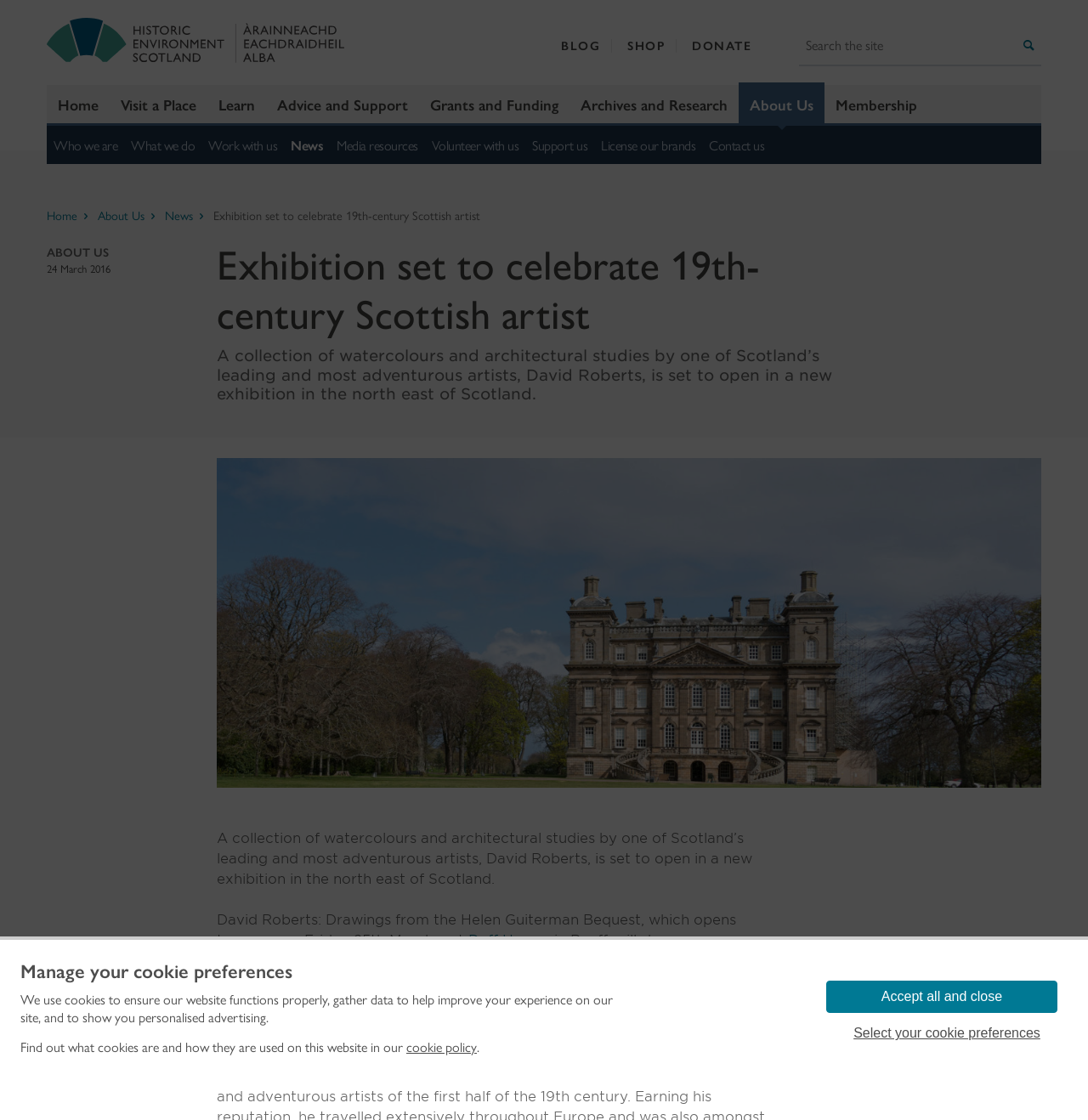What is the theme of the exhibition?
Using the information presented in the image, please offer a detailed response to the question.

I inferred this answer by reading the Root Element 'Exhibition Set to Celebrate 19th-Century Scottish Artist | HES', which suggests that the exhibition is related to a 19th-Century Scottish Artist.